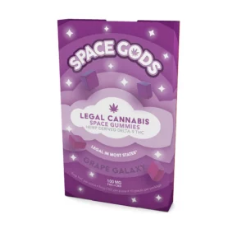From the image, can you give a detailed response to the question below:
What is the brand name of the cannabis gummies?

The brand name of the cannabis gummies is 'SPACE GODS', which is prominently displayed across the top of the packaging in bold, white letters.